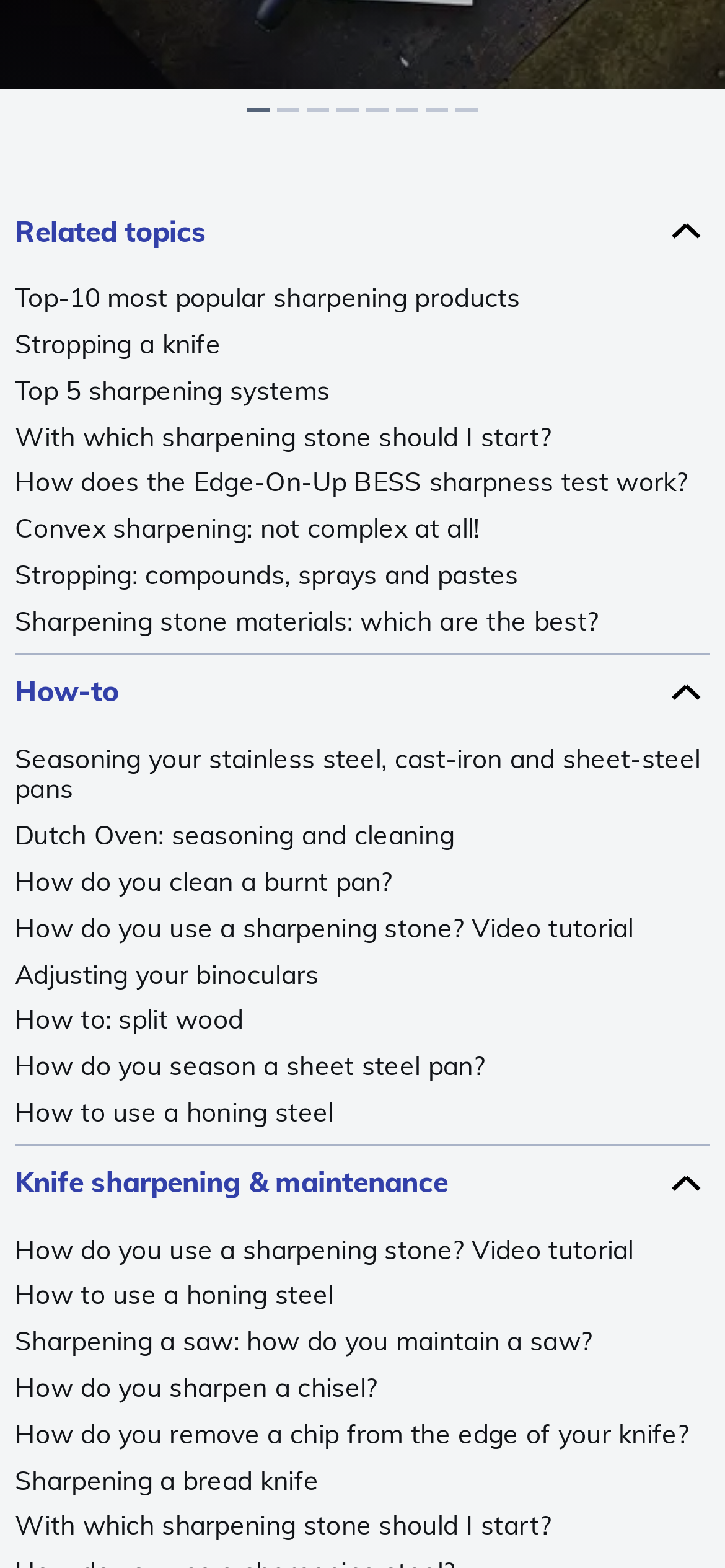Pinpoint the bounding box coordinates of the element you need to click to execute the following instruction: "Read about 'Convex sharpening: not complex at all!'". The bounding box should be represented by four float numbers between 0 and 1, in the format [left, top, right, bottom].

[0.021, 0.328, 0.979, 0.347]